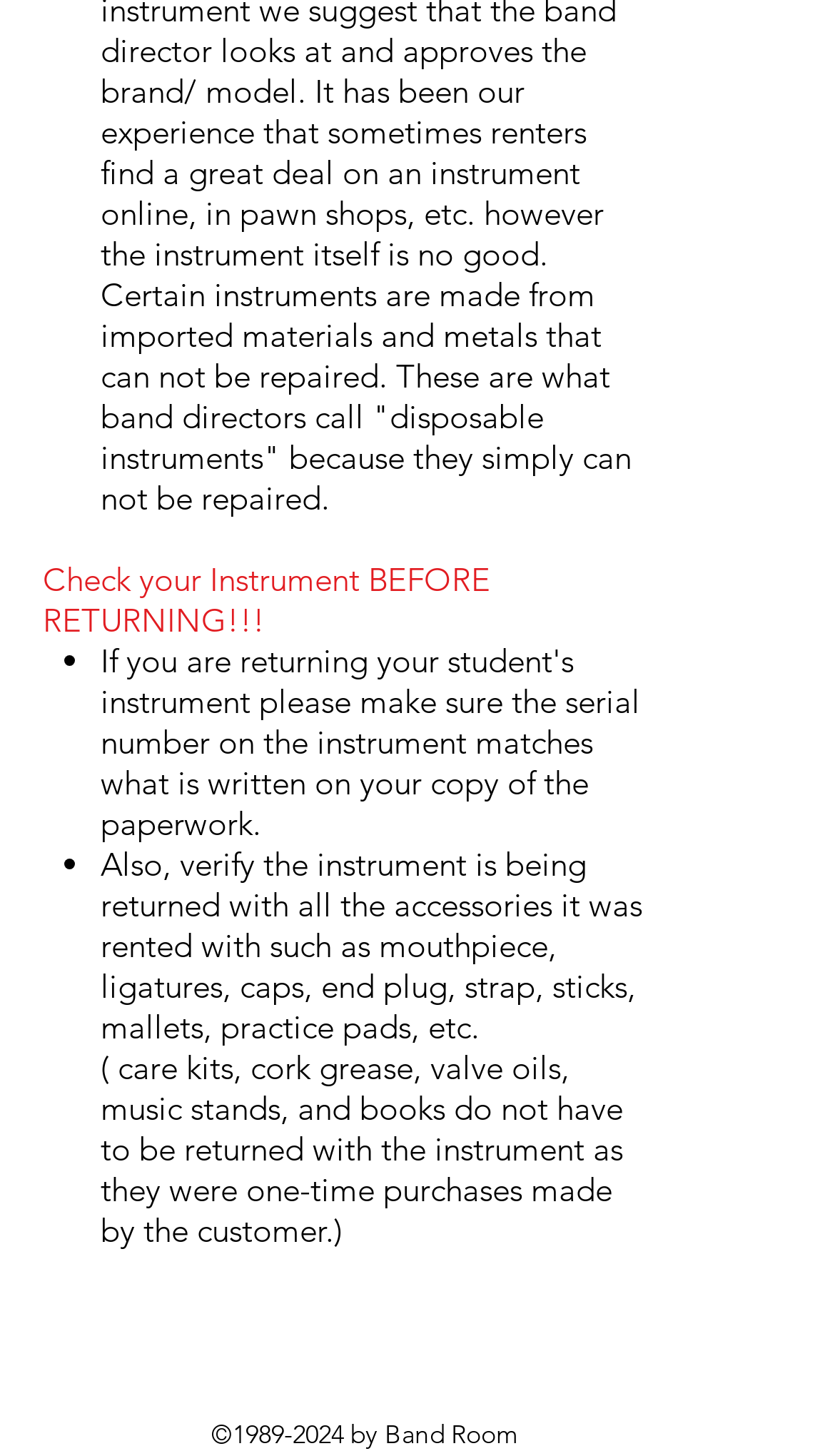Please give a concise answer to this question using a single word or phrase: 
What type of instruments are referred to as 'disposable instruments'?

Those made from imported materials